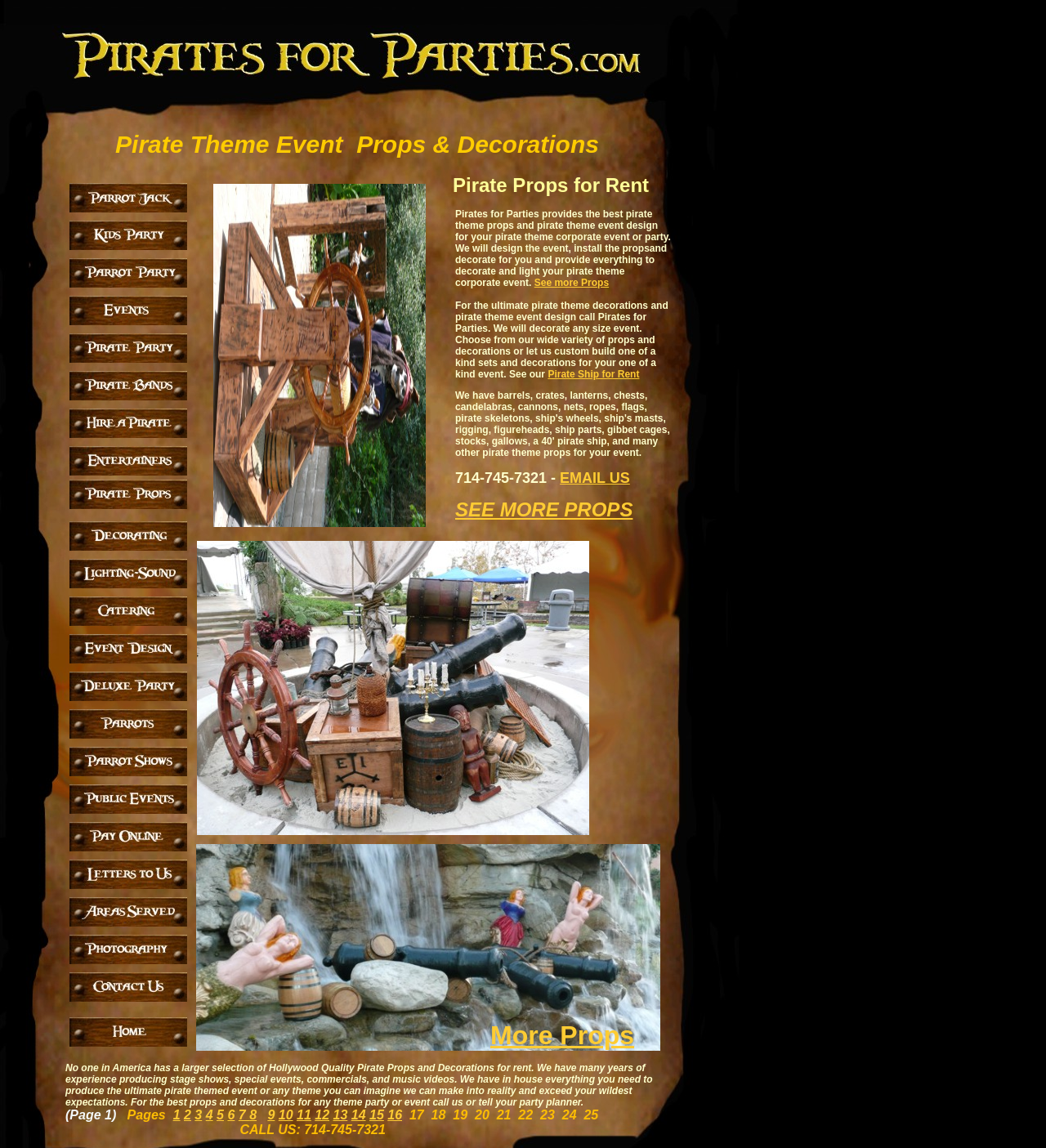Answer the question in a single word or phrase:
What can the company provide for an event?

Props, decorations, and lighting